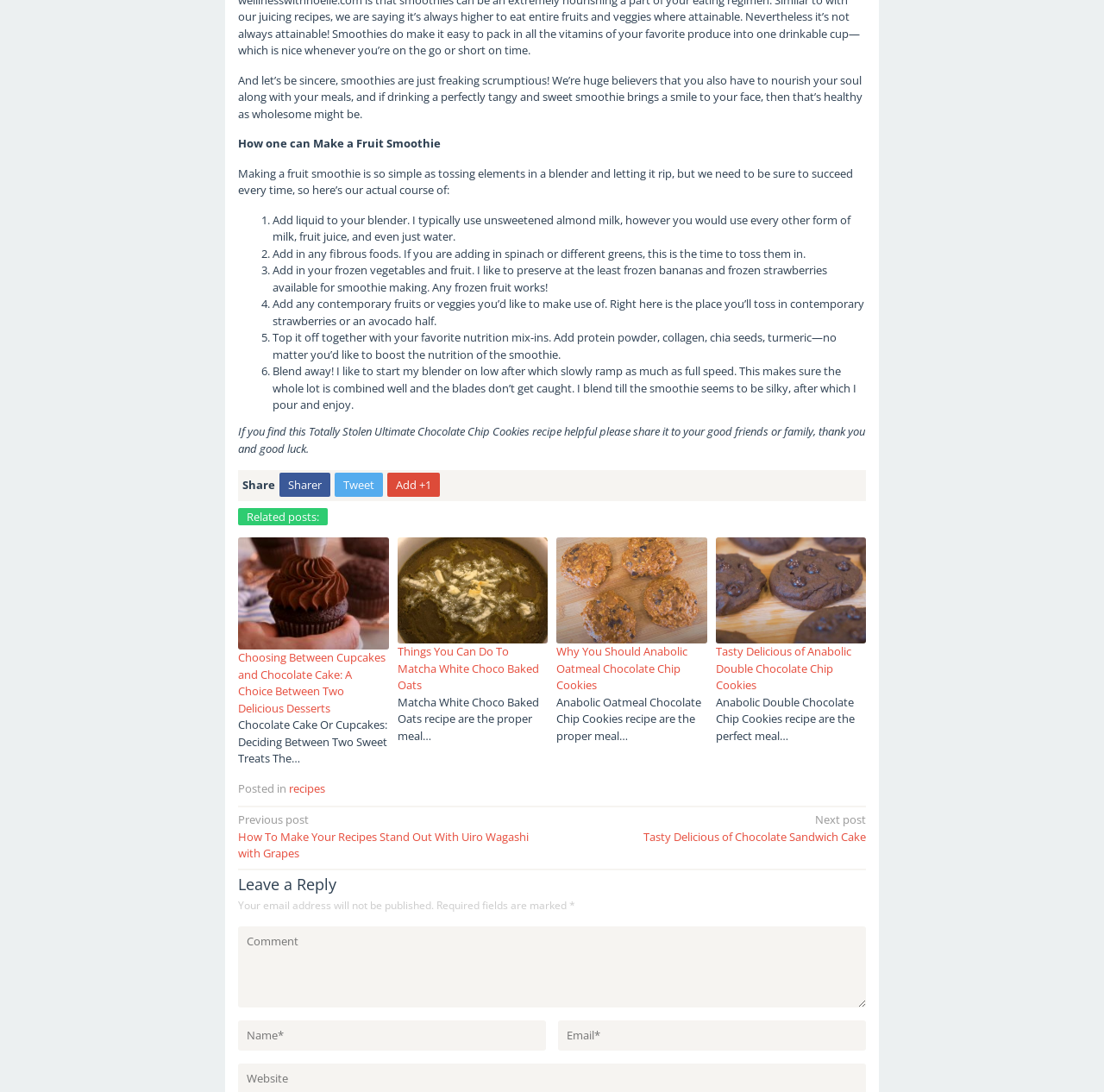Please pinpoint the bounding box coordinates for the region I should click to adhere to this instruction: "Click the 'Tweet' link".

[0.303, 0.433, 0.347, 0.455]